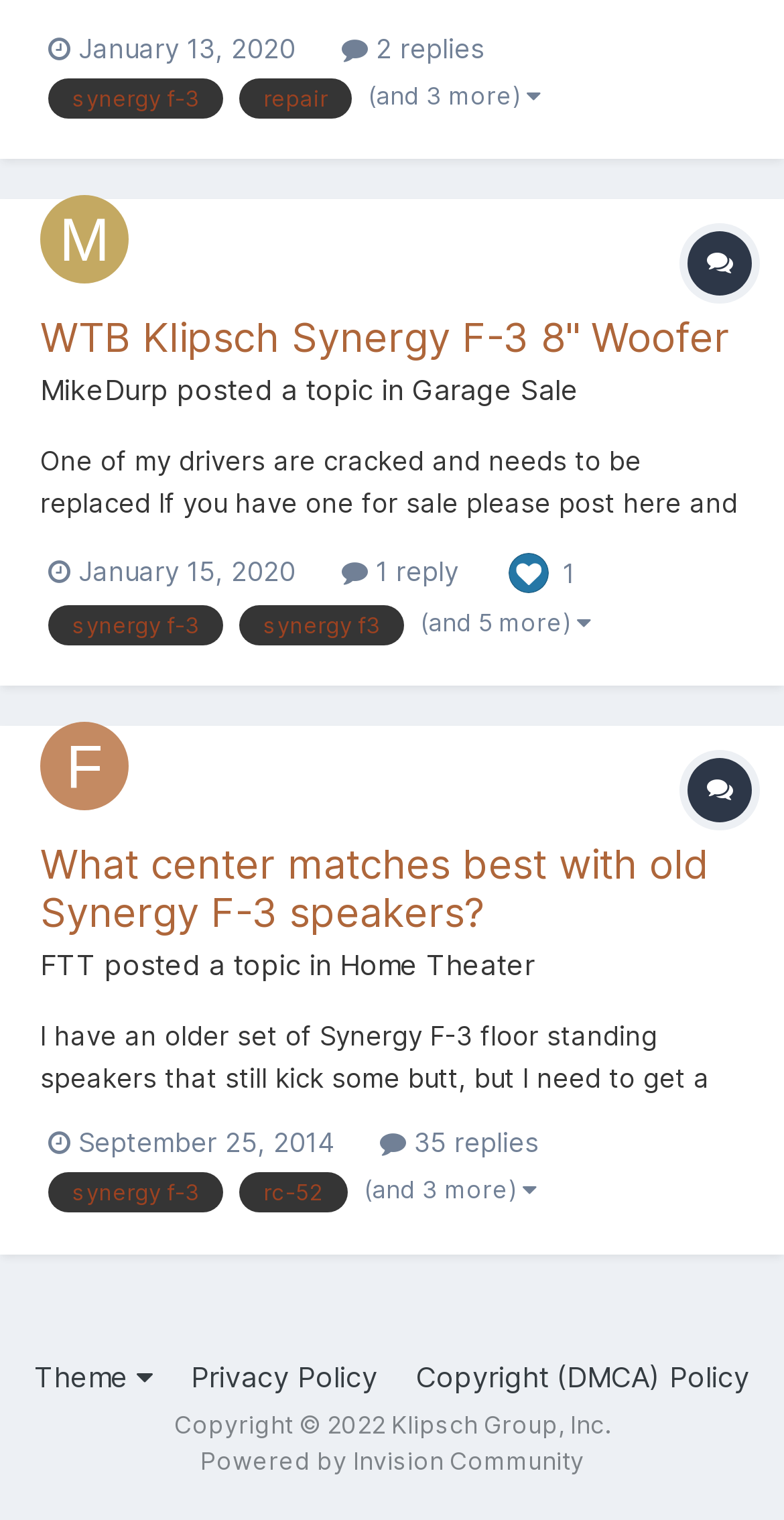Answer succinctly with a single word or phrase:
What is the topic posted by MikeDurp?

WTB Klipsch Synergy F-3 8 Woofer